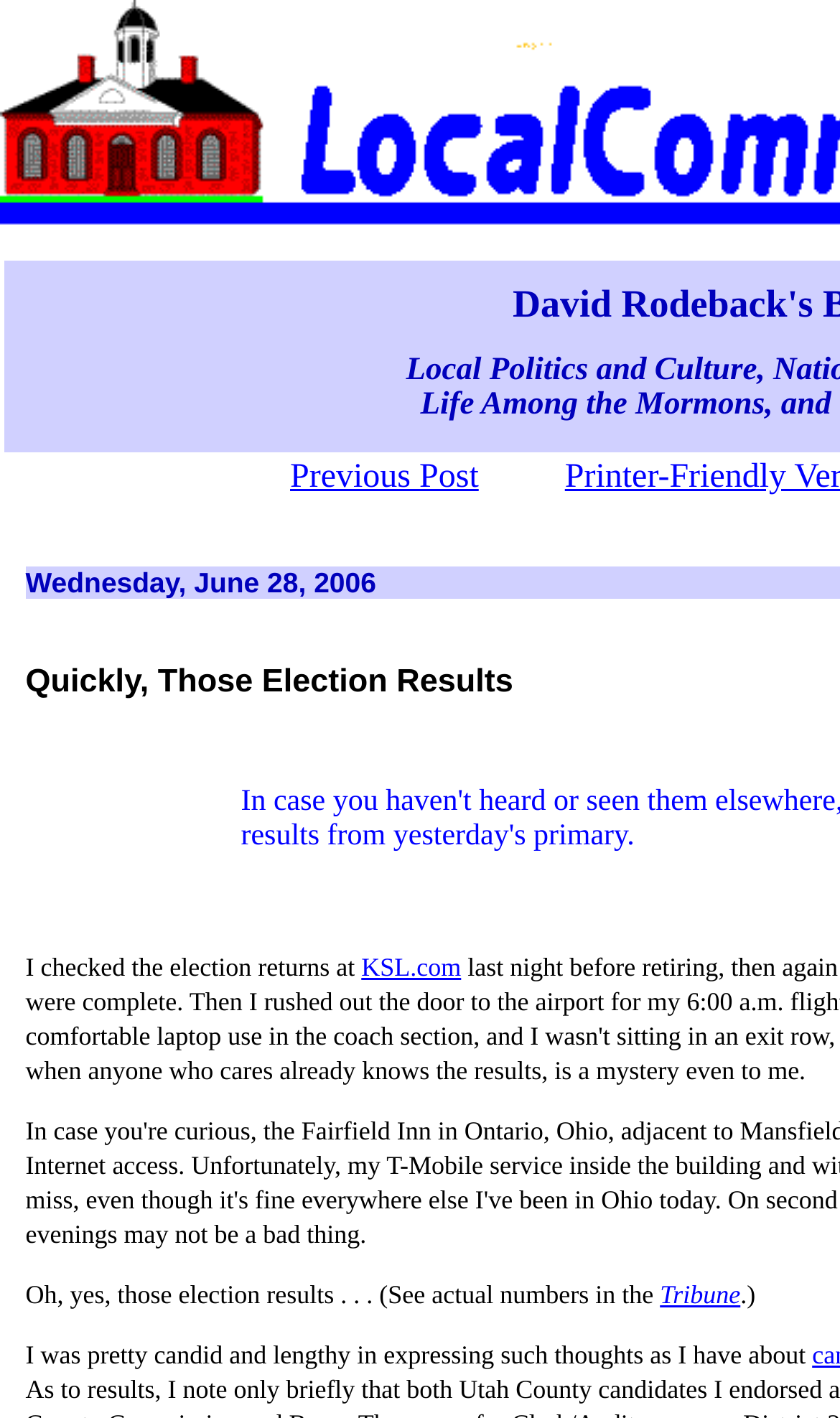Using the format (top-left x, top-left y, bottom-right x, bottom-right y), and given the element description, identify the bounding box coordinates within the screenshot: Tribune

[0.786, 0.902, 0.881, 0.923]